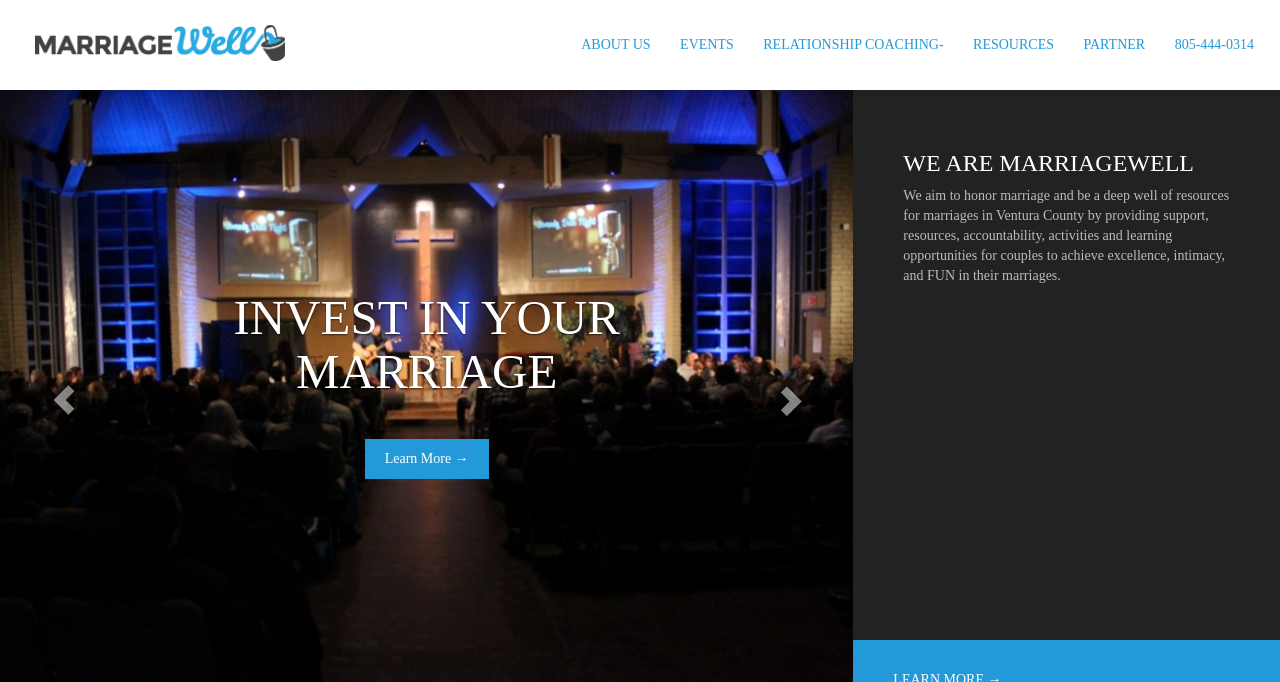What is the main topic of the webpage?
From the image, respond using a single word or phrase.

Marriage